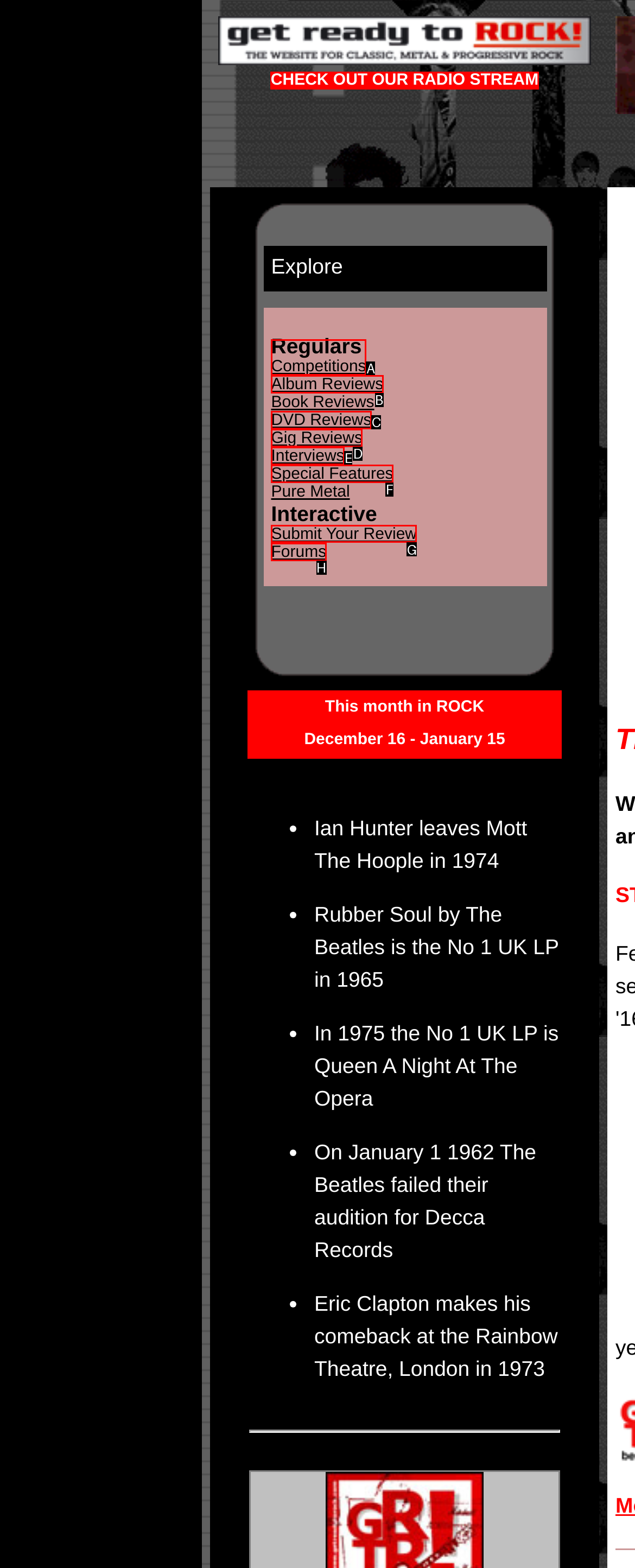Choose the UI element you need to click to carry out the task: Submit Your Review.
Respond with the corresponding option's letter.

G